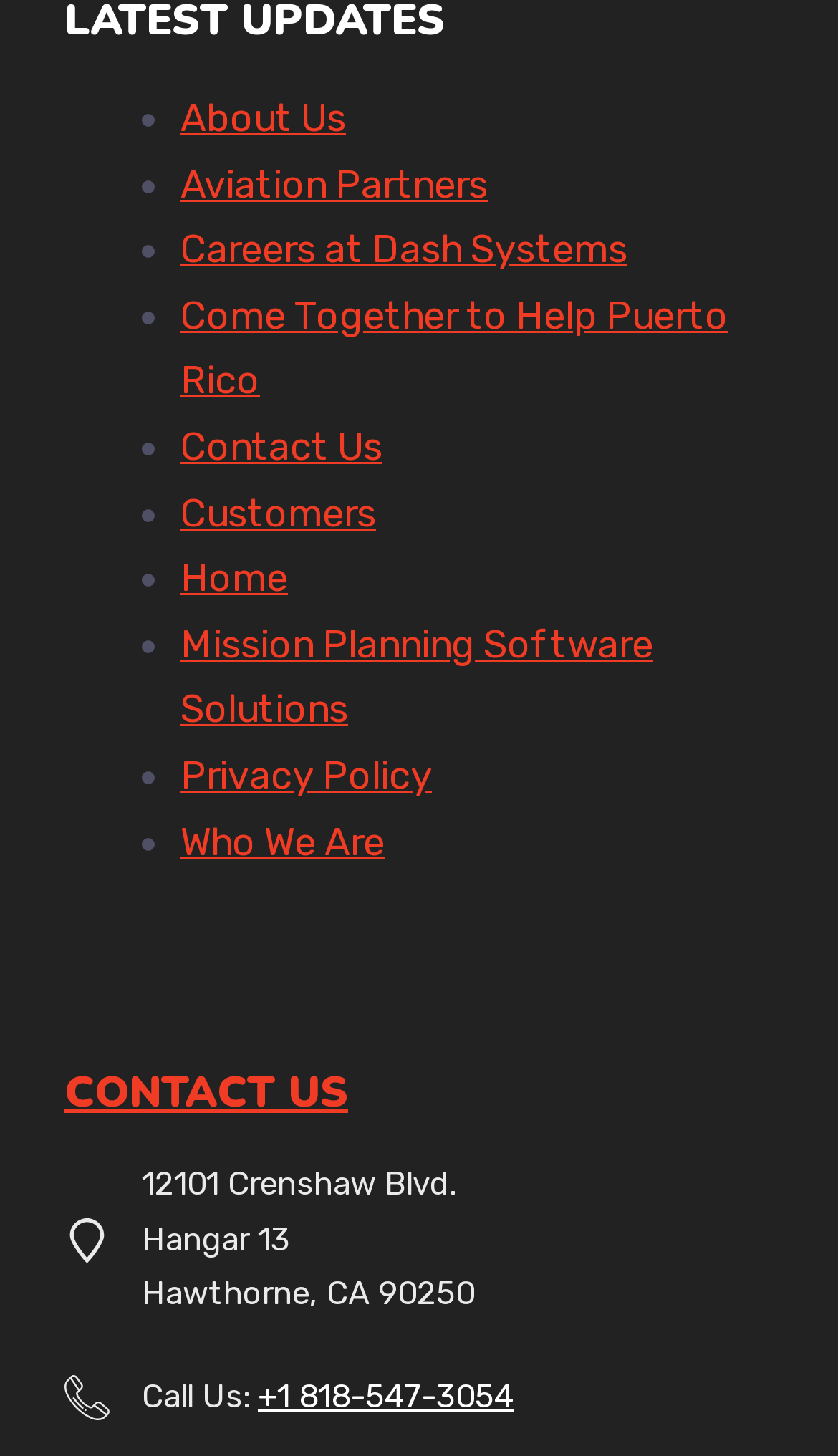Please determine the bounding box coordinates of the clickable area required to carry out the following instruction: "View Mission Planning Software Solutions". The coordinates must be four float numbers between 0 and 1, represented as [left, top, right, bottom].

[0.215, 0.426, 0.779, 0.504]